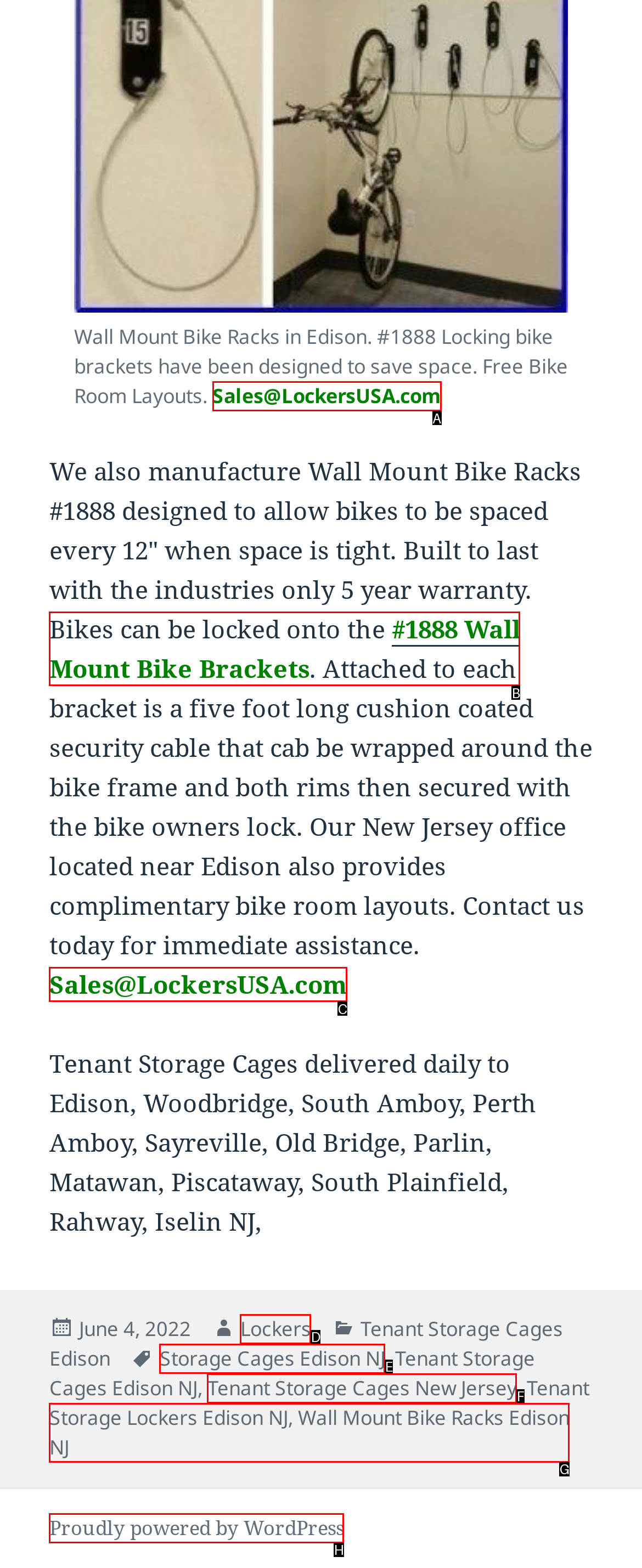Which option aligns with the description: Tenant Storage Cages New Jersey? Respond by selecting the correct letter.

F